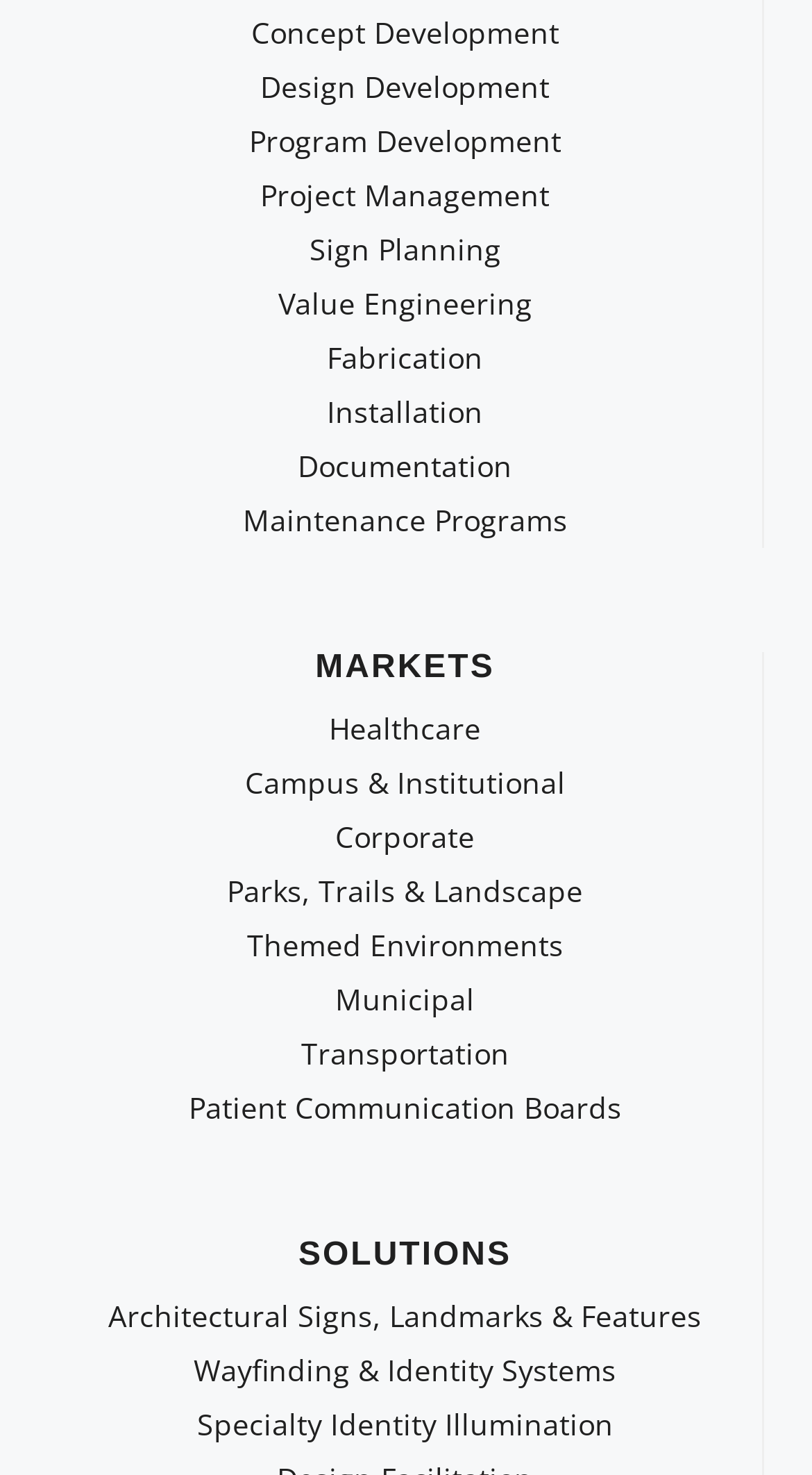Is there a service related to sign planning?
Please use the image to provide a one-word or short phrase answer.

Yes